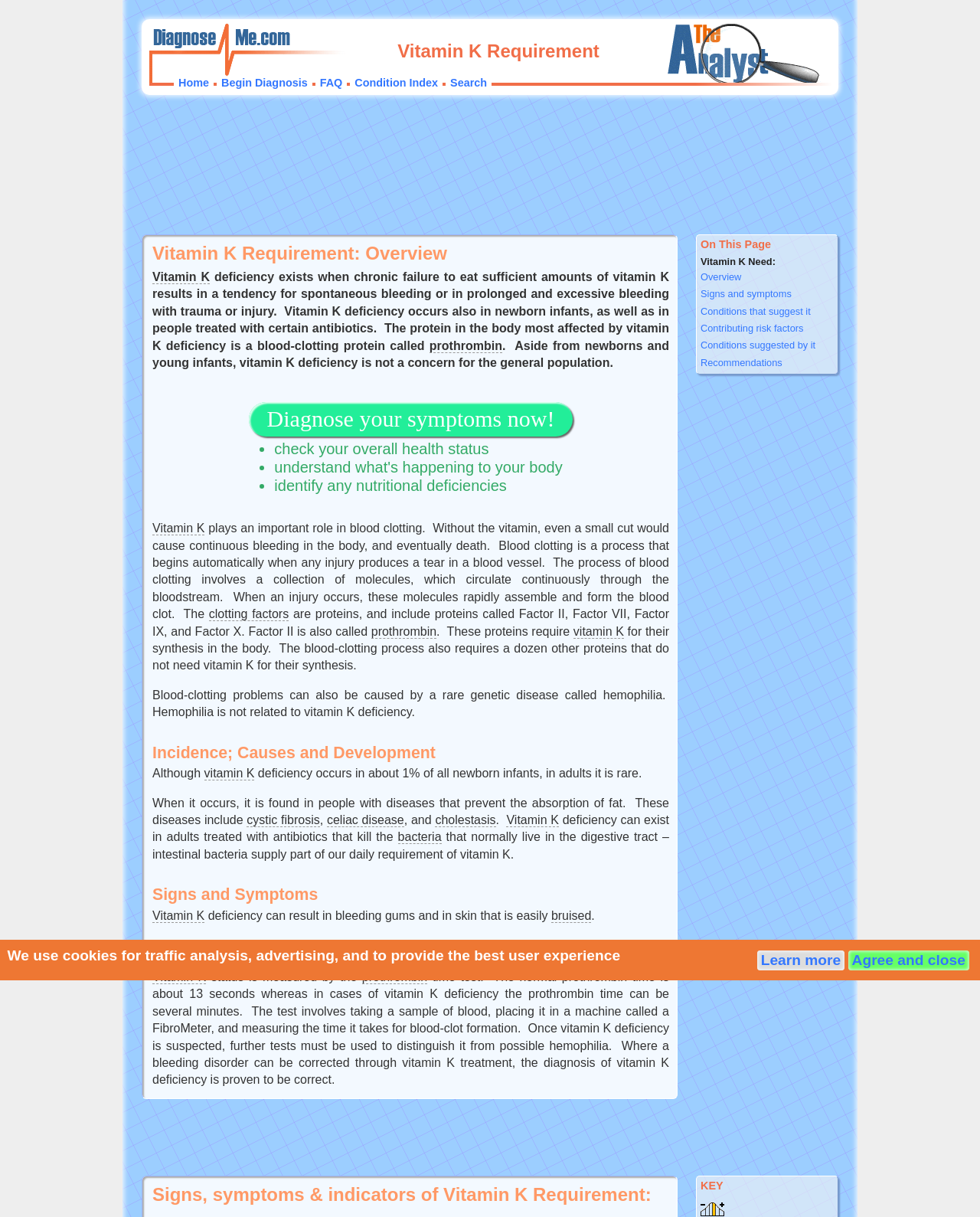What is the main function of vitamin K in the body?
Please give a detailed and thorough answer to the question, covering all relevant points.

According to the webpage, vitamin K plays an important role in blood clotting, and without it, even a small cut would cause continuous bleeding in the body. The process of blood clotting involves a collection of molecules, which circulate continuously through the bloodstream, and vitamin K is necessary for the synthesis of certain proteins involved in this process.